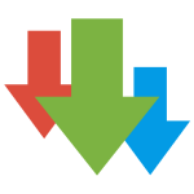What is the direction of the blue arrow?
Based on the content of the image, thoroughly explain and answer the question.

According to the caption, the blue arrow is pointing downwards, which is similar to the direction of the red arrow on the left.